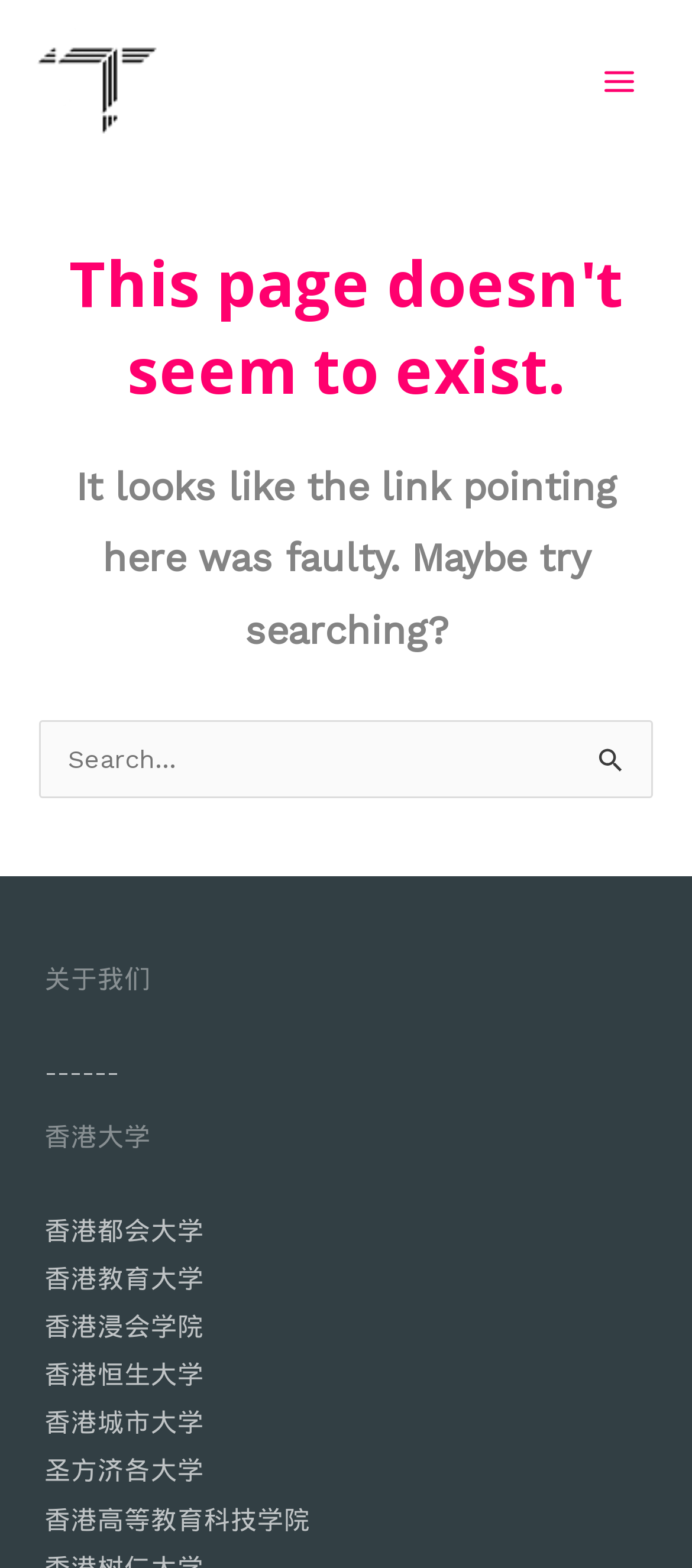Please answer the following question using a single word or phrase: 
What is the purpose of the search box?

To search for something